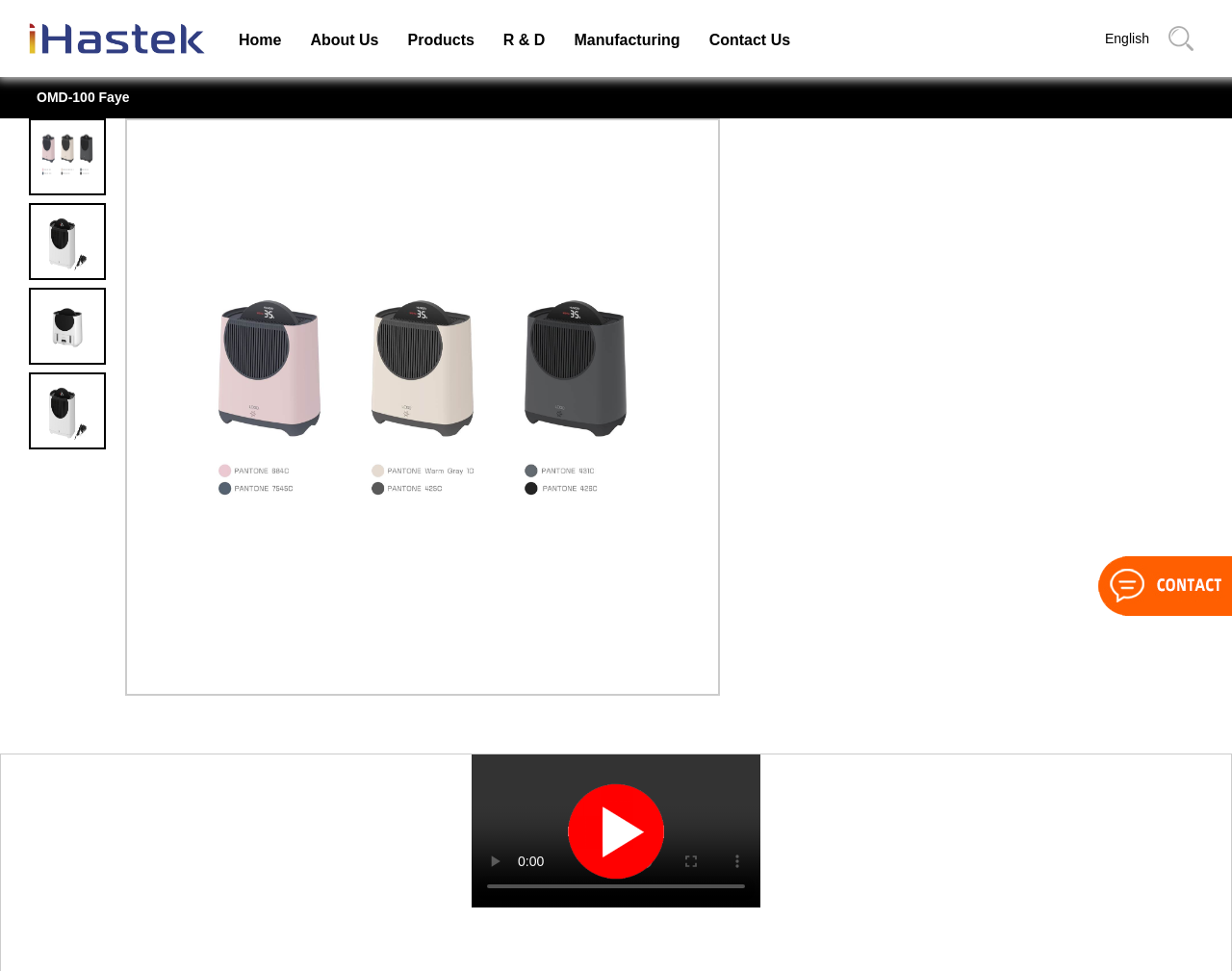What is the maximum value of the video time scrubber?
Use the screenshot to answer the question with a single word or phrase.

100